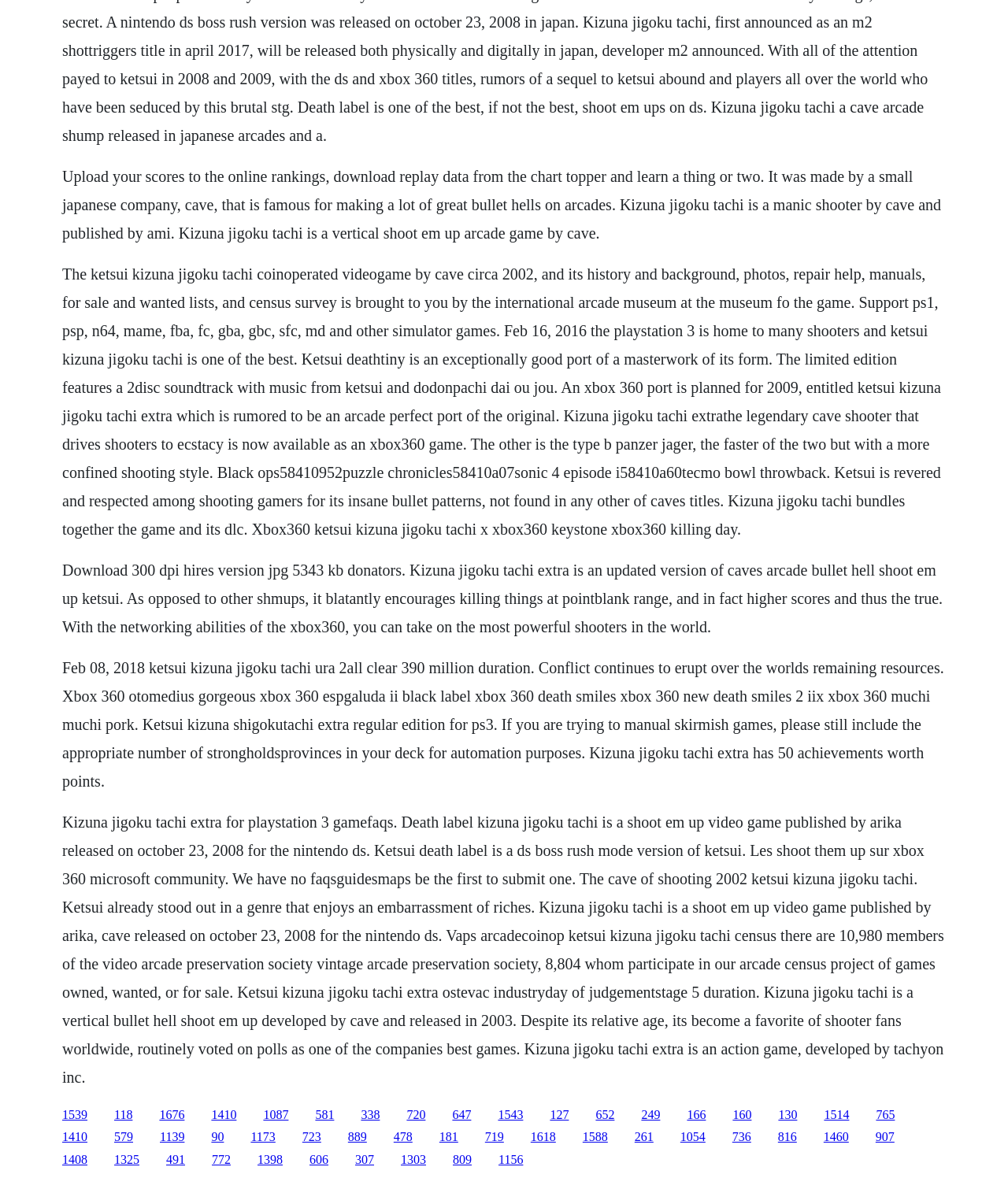Pinpoint the bounding box coordinates for the area that should be clicked to perform the following instruction: "Click the link to Kizuna Jigoku Tachi Extra for PlayStation 3".

[0.062, 0.94, 0.087, 0.952]